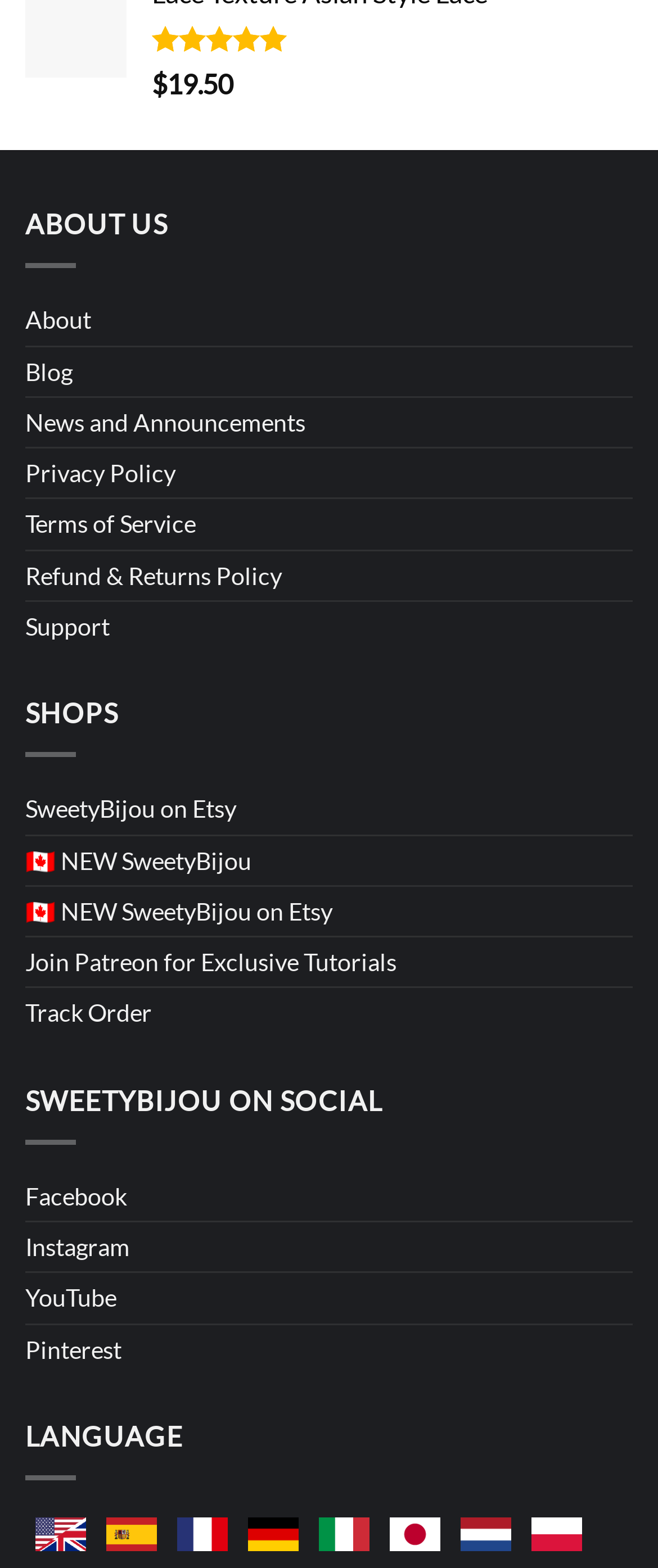What is the rating of the product?
Using the information presented in the image, please offer a detailed response to the question.

The rating of the product can be found in the image element with the text 'Rated 5.00 out of 5' at the top of the page, which indicates that the product has a perfect rating.